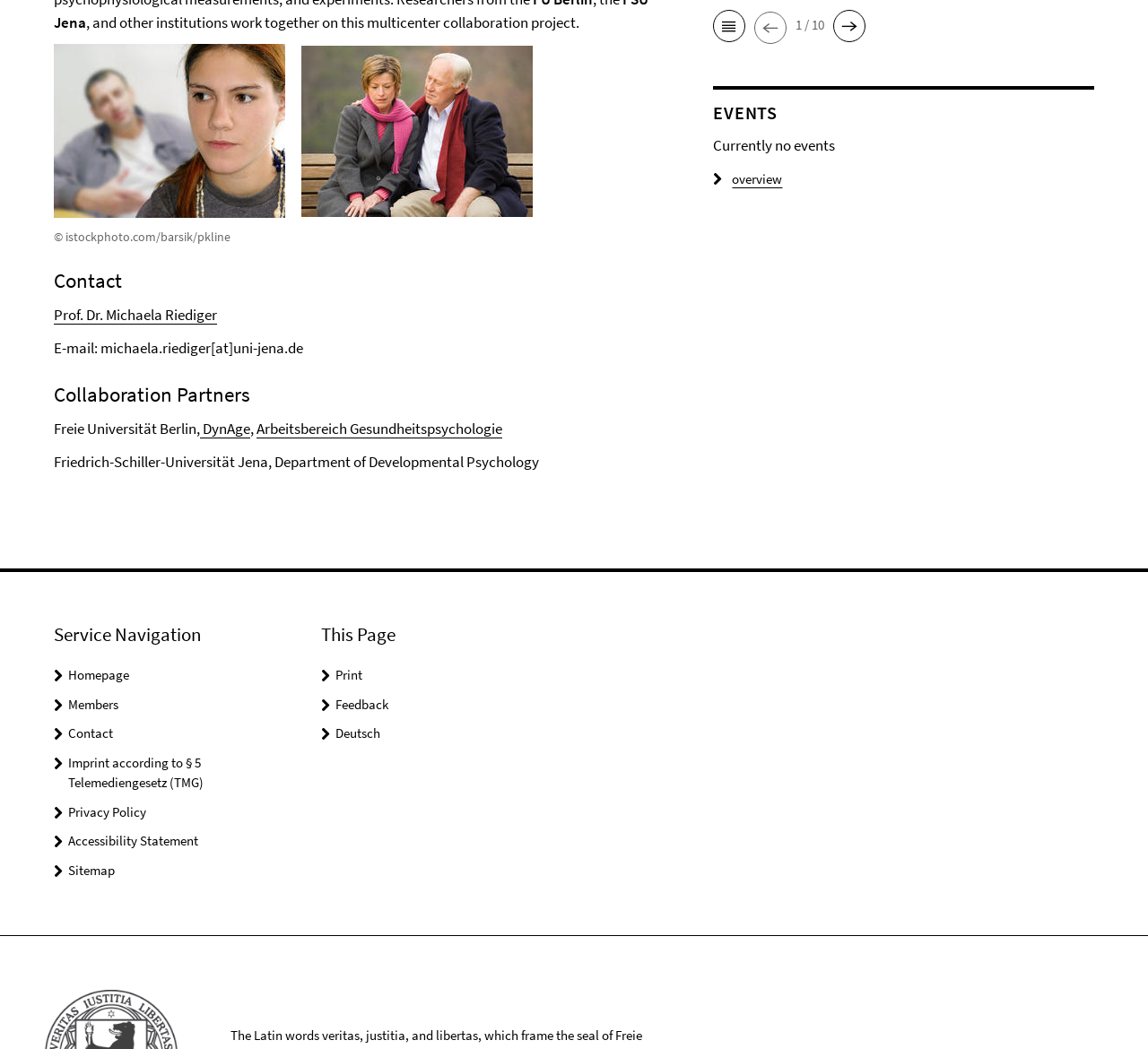Identify the bounding box coordinates for the UI element described by the following text: "DynAge". Provide the coordinates as four float numbers between 0 and 1, in the format [left, top, right, bottom].

[0.174, 0.399, 0.218, 0.418]